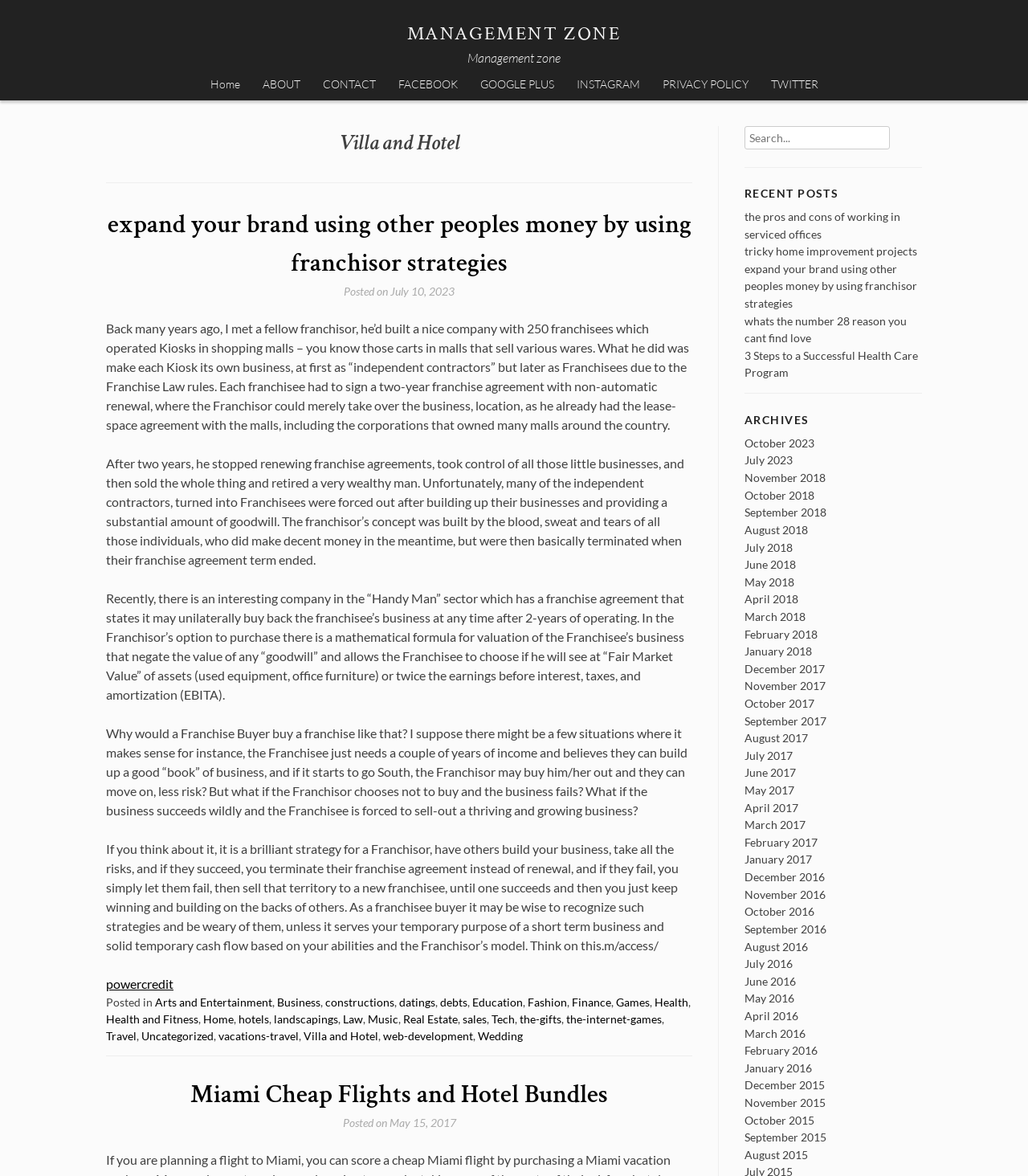What is the category of the latest post?
Craft a detailed and extensive response to the question.

I found the latest post by looking at the article section, and then I saw the category 'Arts and Entertainment' mentioned in the footer section.